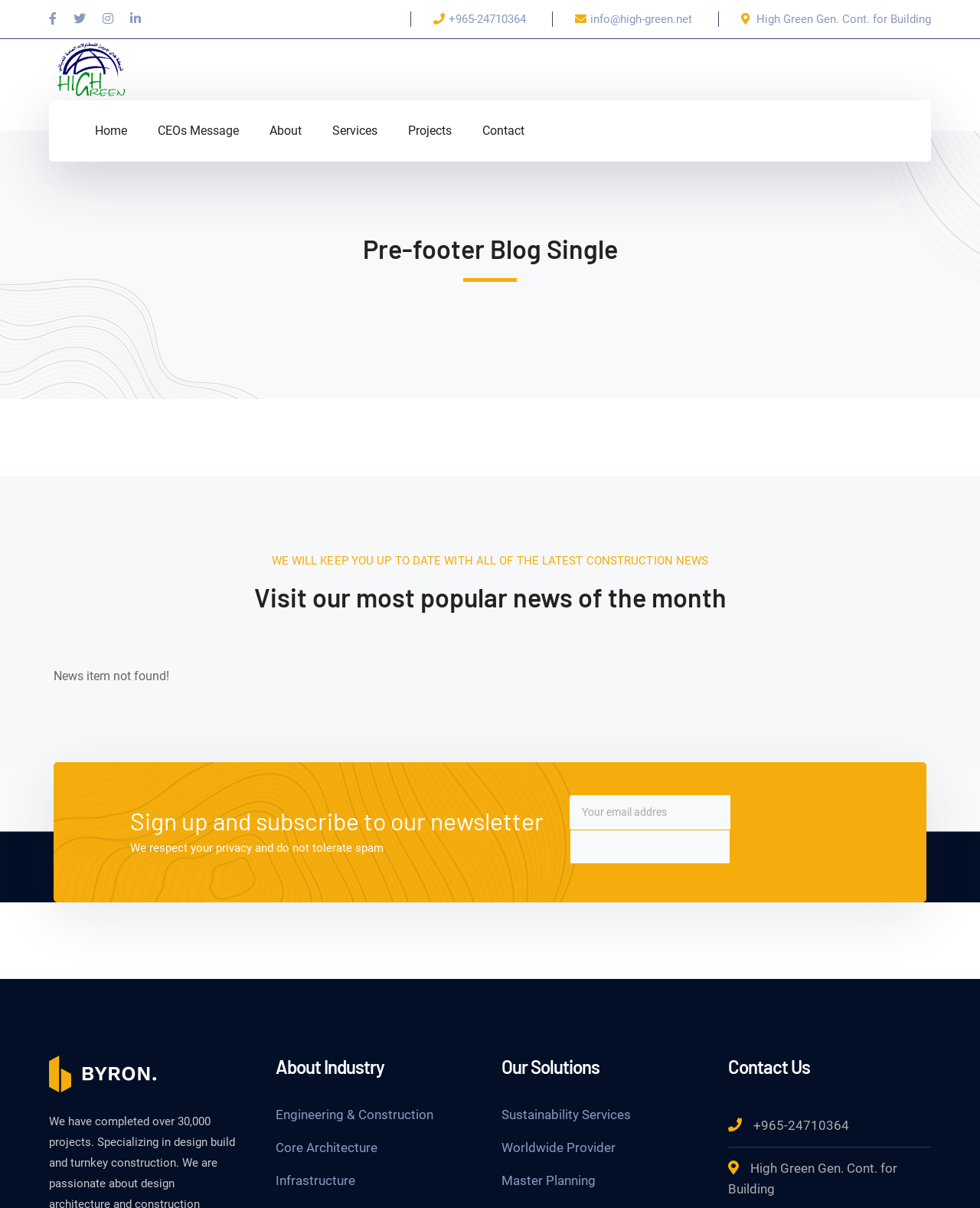Locate and extract the text of the main heading on the webpage.

Pre-footer Blog Single